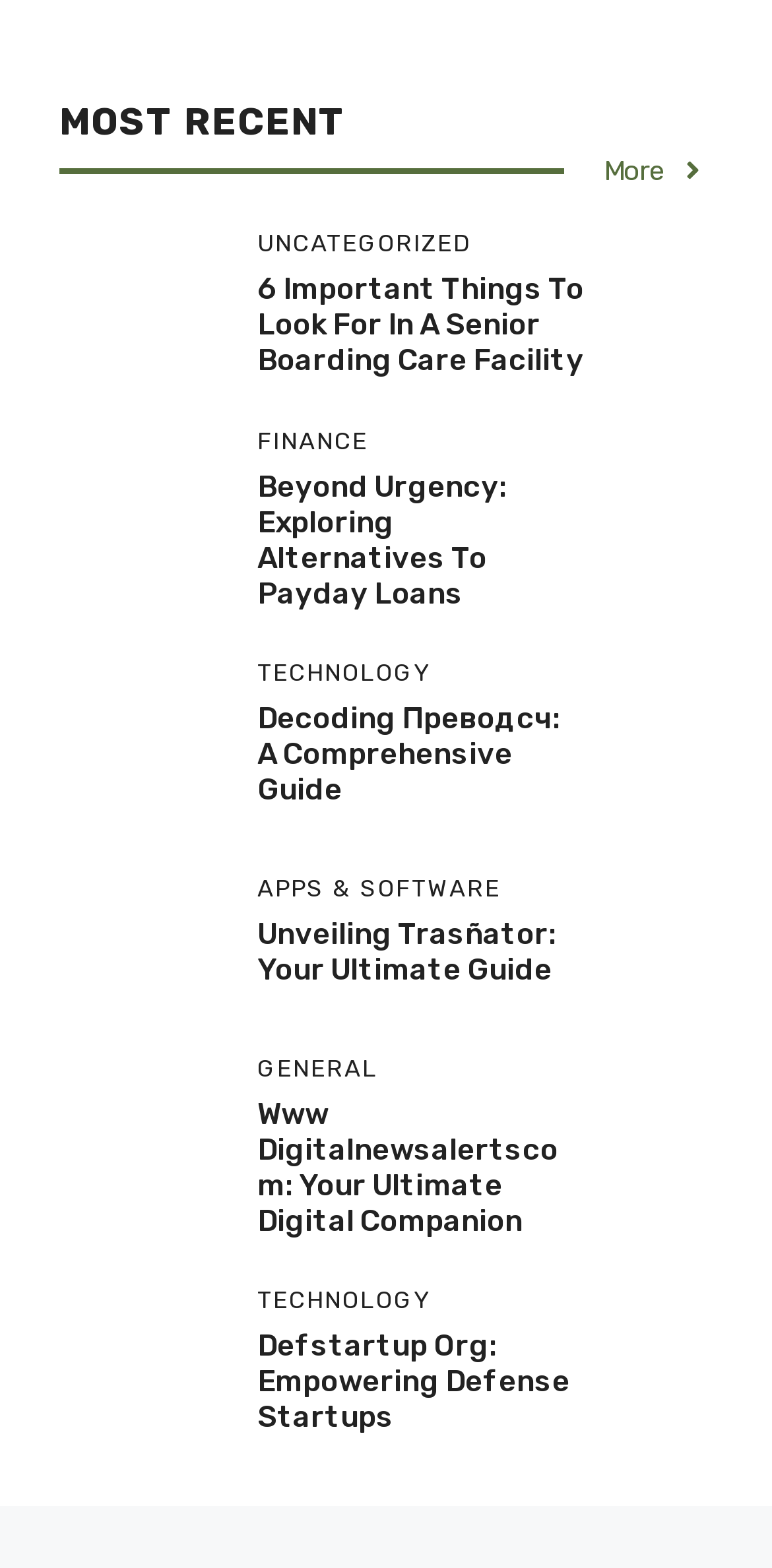Provide the bounding box coordinates of the UI element this sentence describes: "Defstartup org: Empowering Defense Startups".

[0.333, 0.847, 0.738, 0.915]